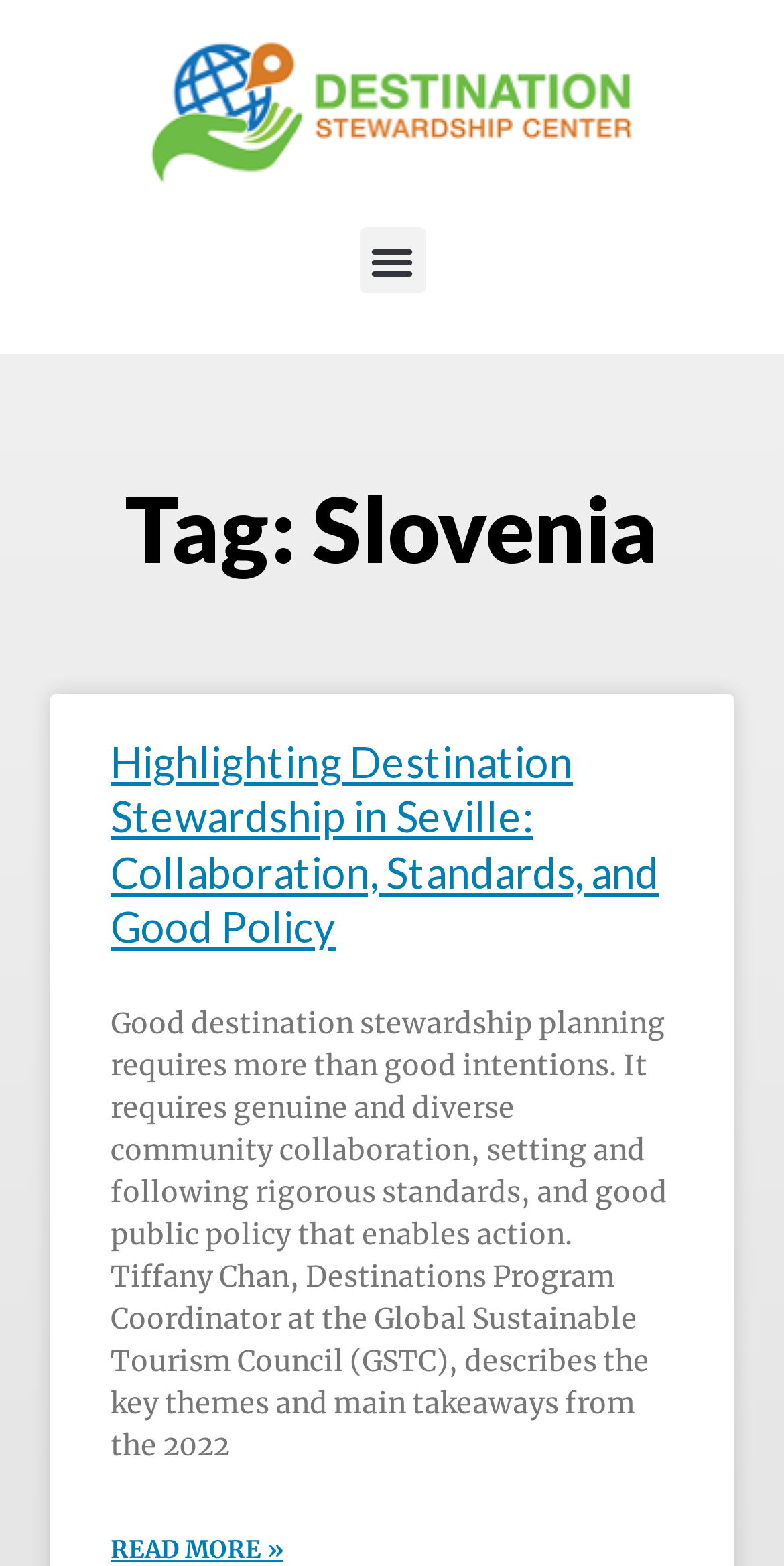What is the tag of the current webpage?
Analyze the image and deliver a detailed answer to the question.

I inferred this answer by looking at the heading element with the text 'Tag: Slovenia' which suggests that the tag of the current webpage is Slovenia.